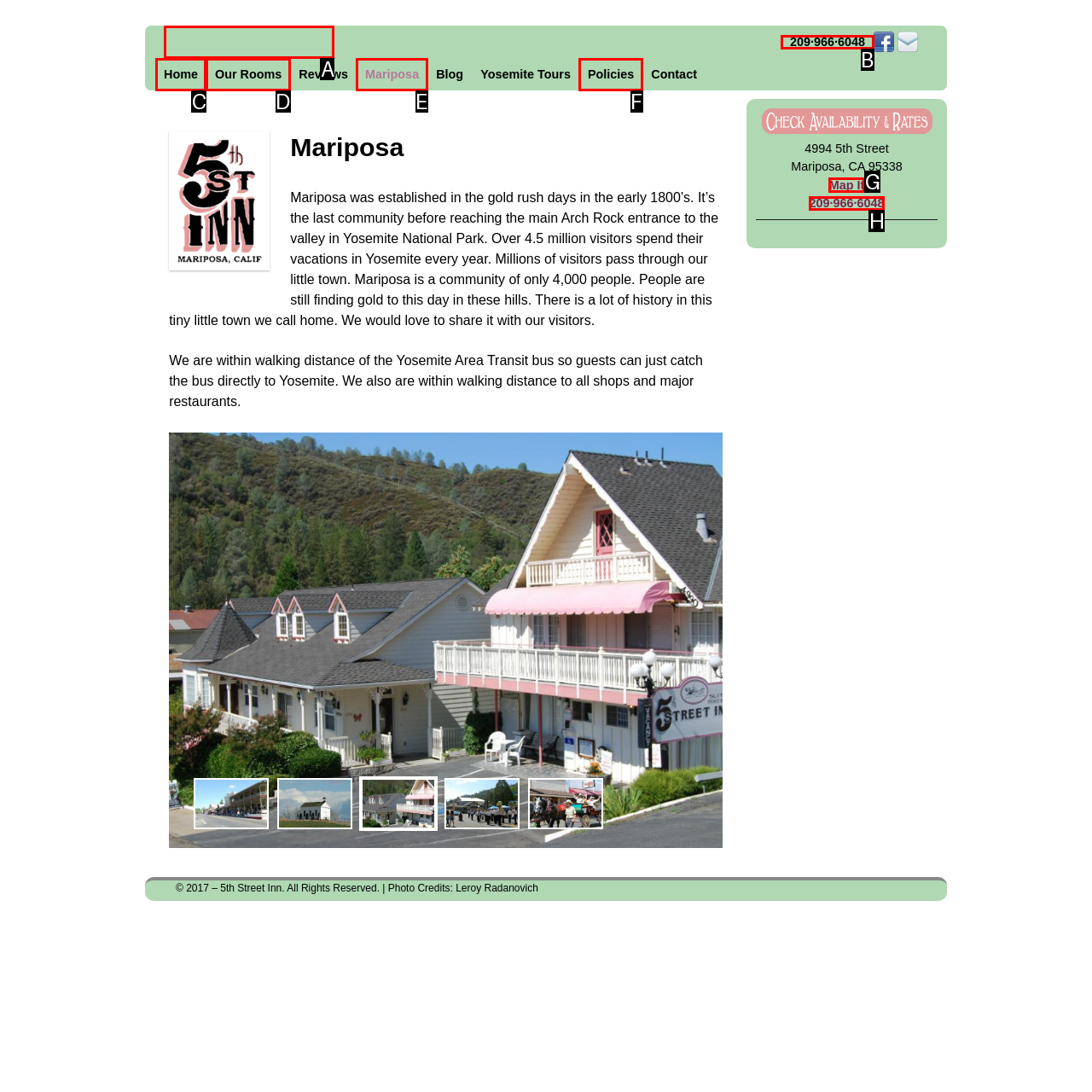Select the option I need to click to accomplish this task: Get directions with 'Map It'
Provide the letter of the selected choice from the given options.

G